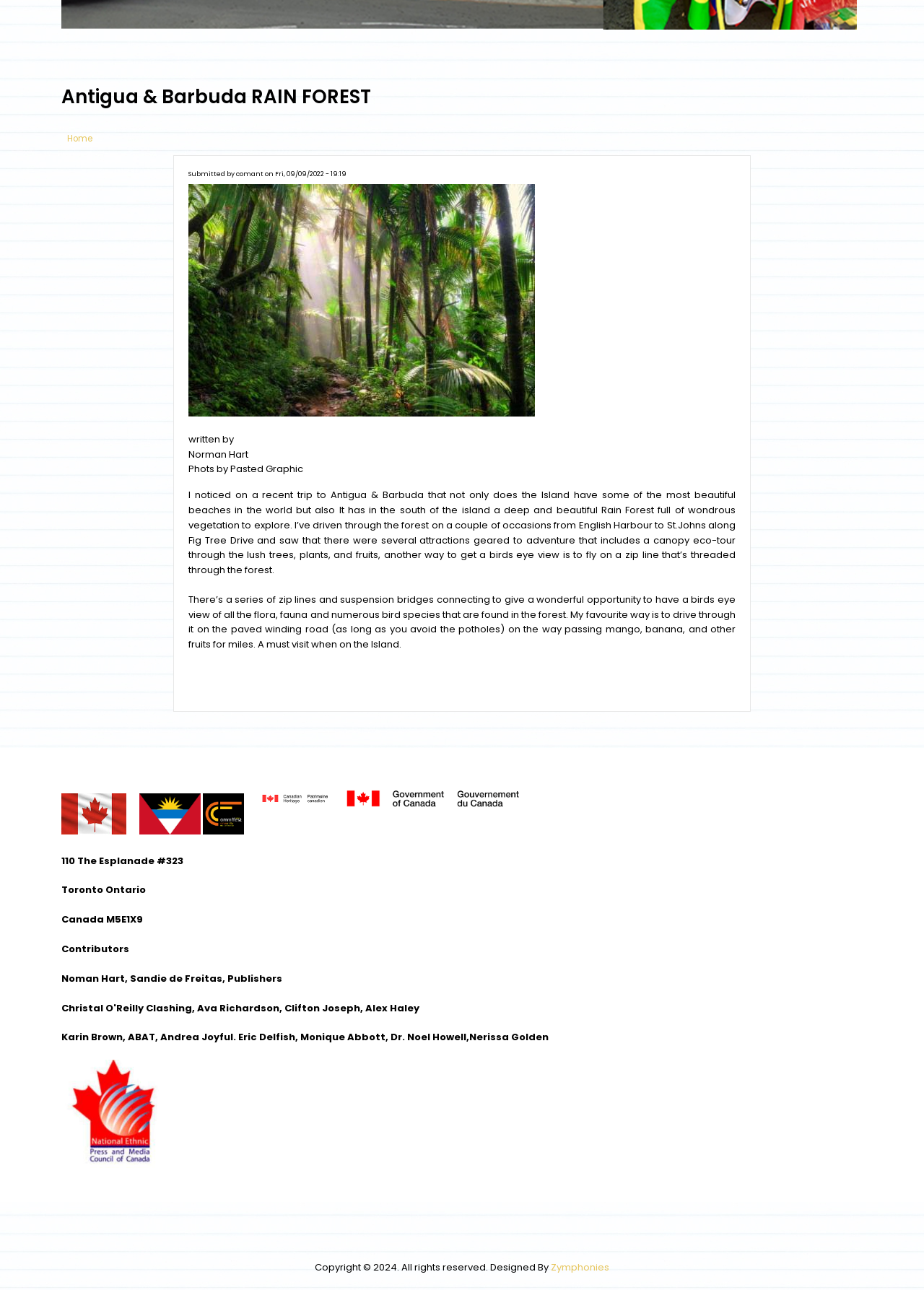Find the bounding box coordinates for the HTML element specified by: "Zymphonies".

[0.596, 0.977, 0.659, 0.988]